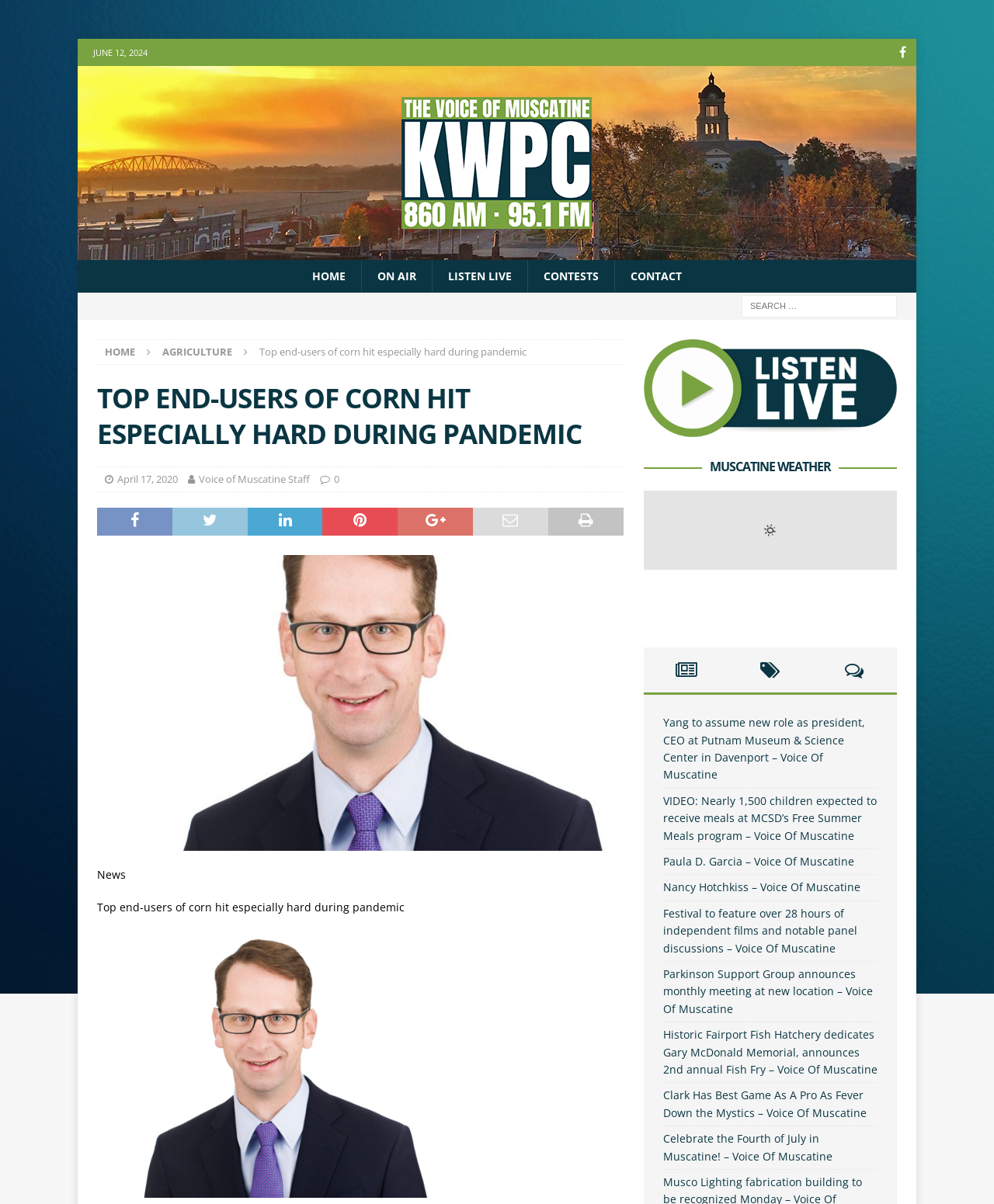Please find the bounding box coordinates of the element that must be clicked to perform the given instruction: "Check the weather in Muscatine". The coordinates should be four float numbers from 0 to 1, i.e., [left, top, right, bottom].

[0.647, 0.381, 0.902, 0.395]